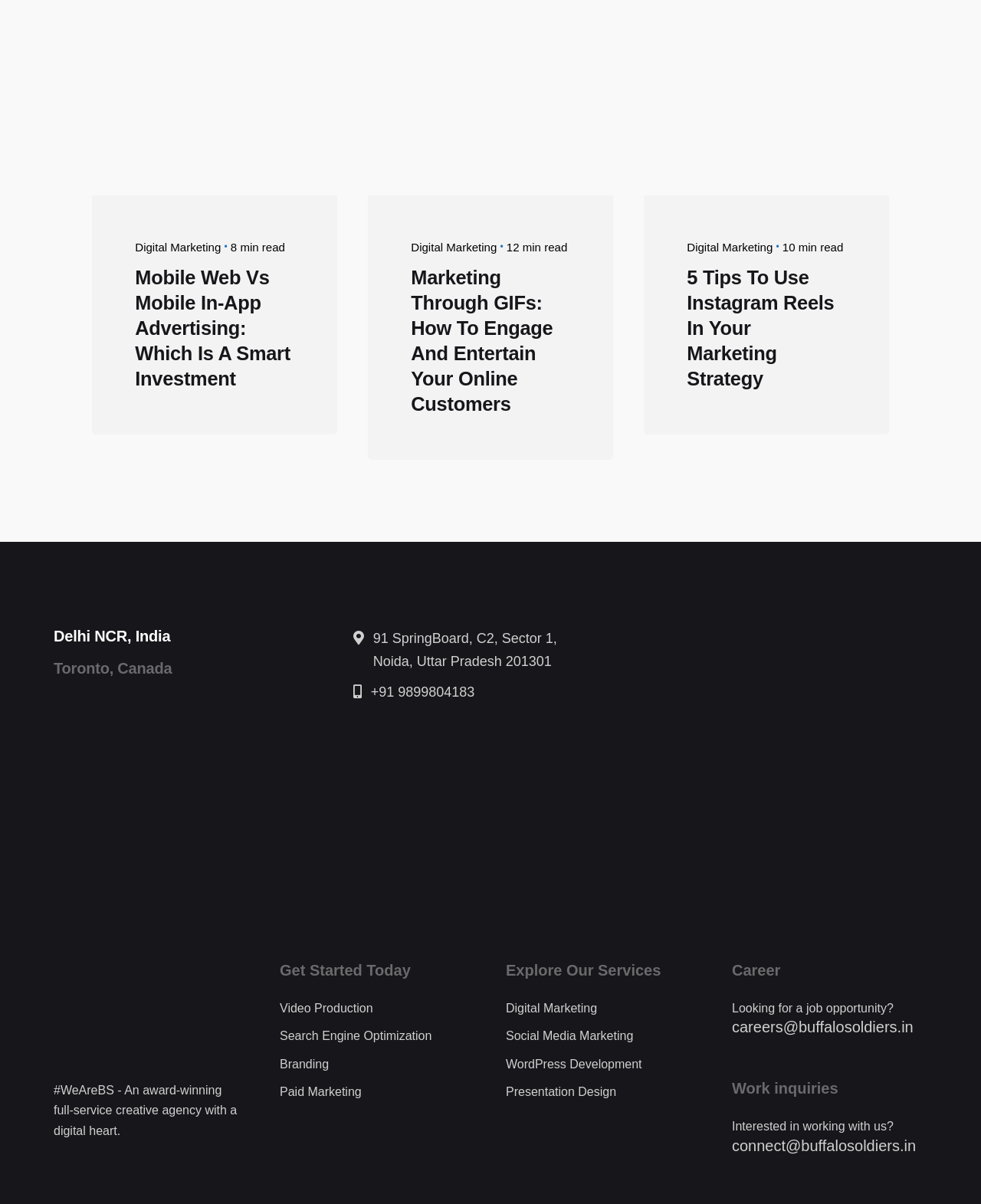Locate the bounding box coordinates of the clickable part needed for the task: "Read the 'Privacy Policy'".

None